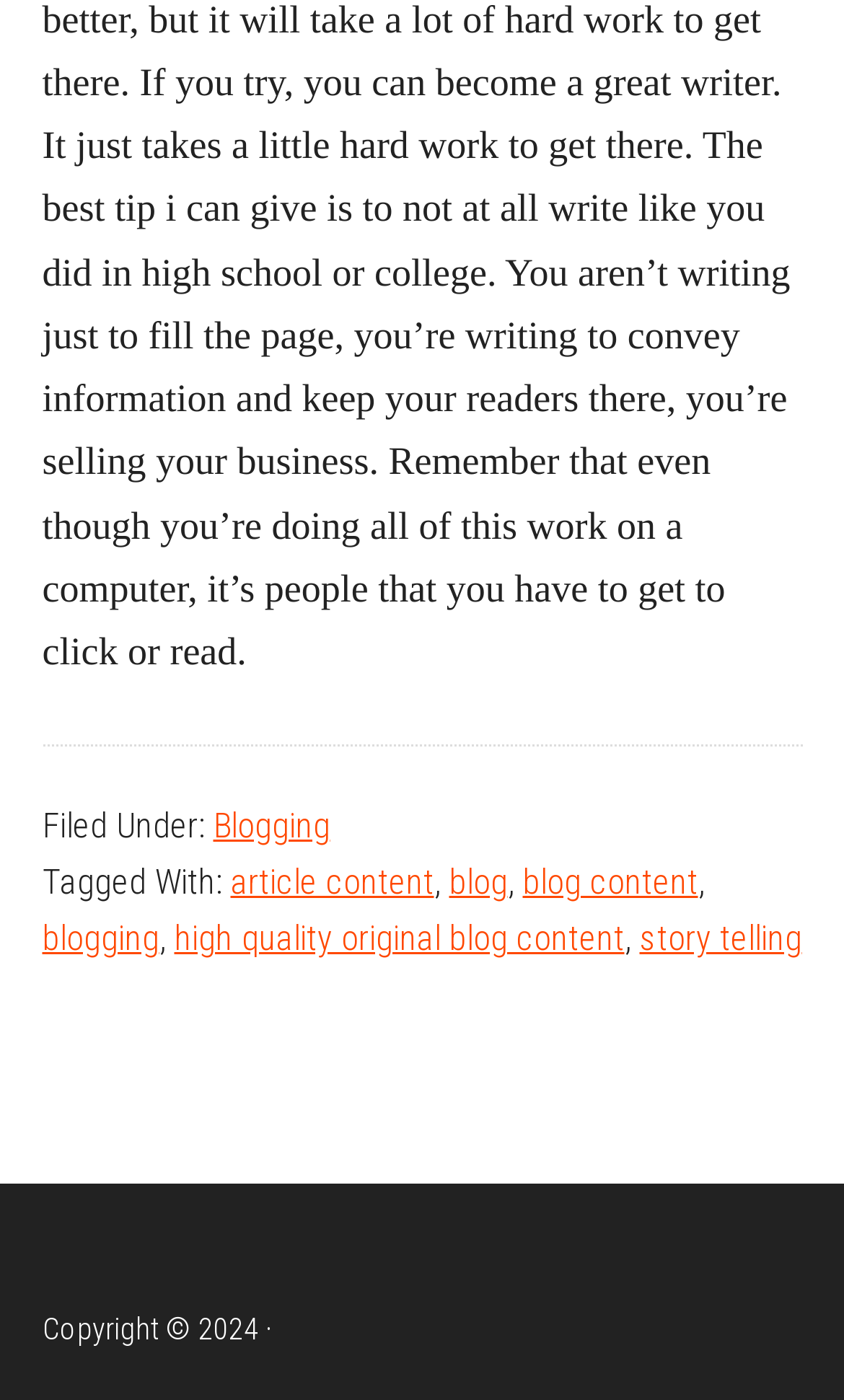What is the theme of the blog post?
Please answer the question as detailed as possible.

The theme of the blog post can be determined by looking at the footer section of the webpage, where it says 'story telling' as one of the tags associated with the blog post, indicating that the theme of the blog post is related to story telling.